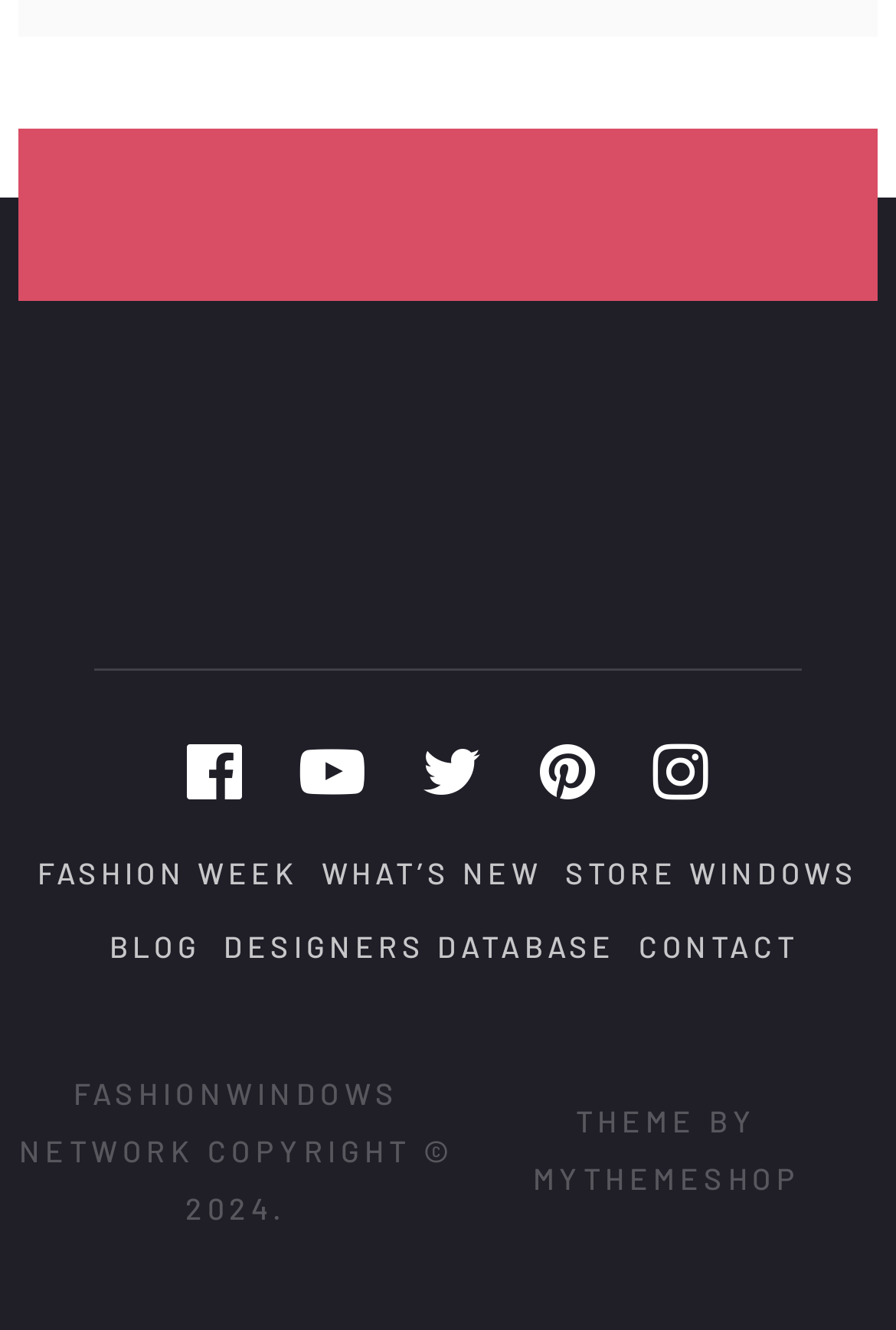Give a one-word or phrase response to the following question: What is the theme of the webpage attributed to?

MYTHEMESHOP